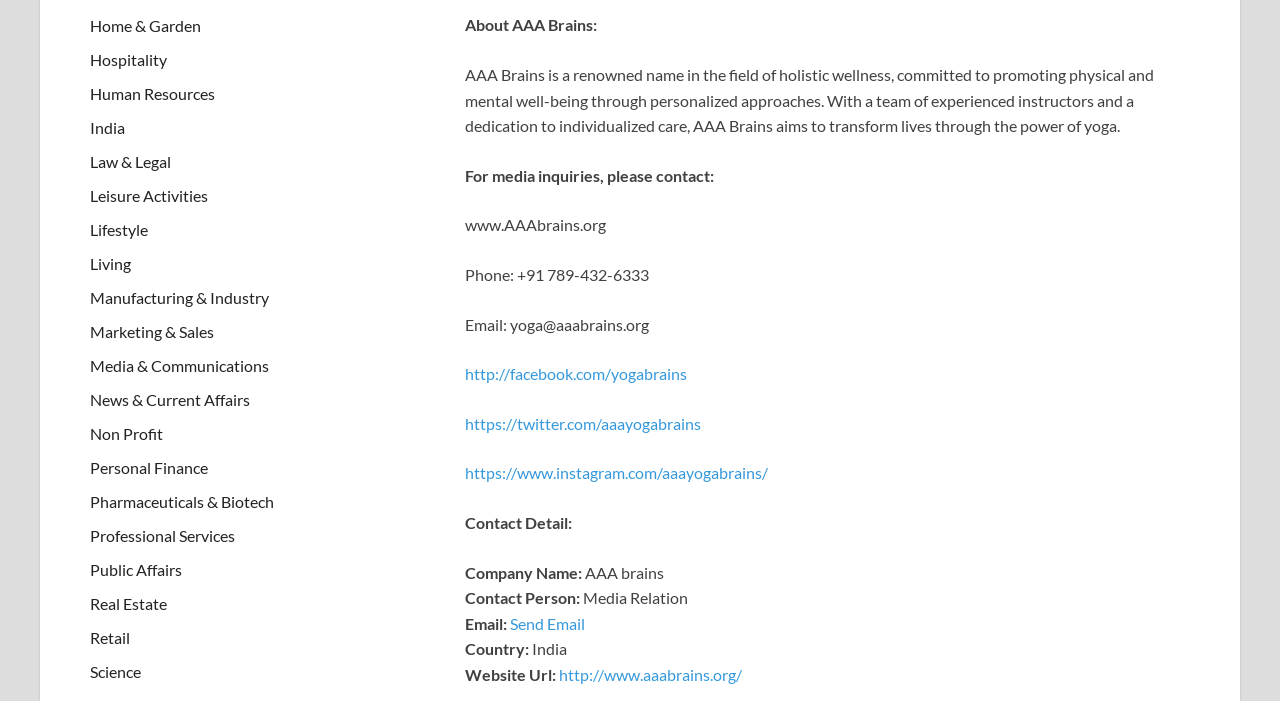Locate the bounding box coordinates of the clickable region to complete the following instruction: "Visit AAA Brains' Facebook page."

[0.363, 0.519, 0.537, 0.547]